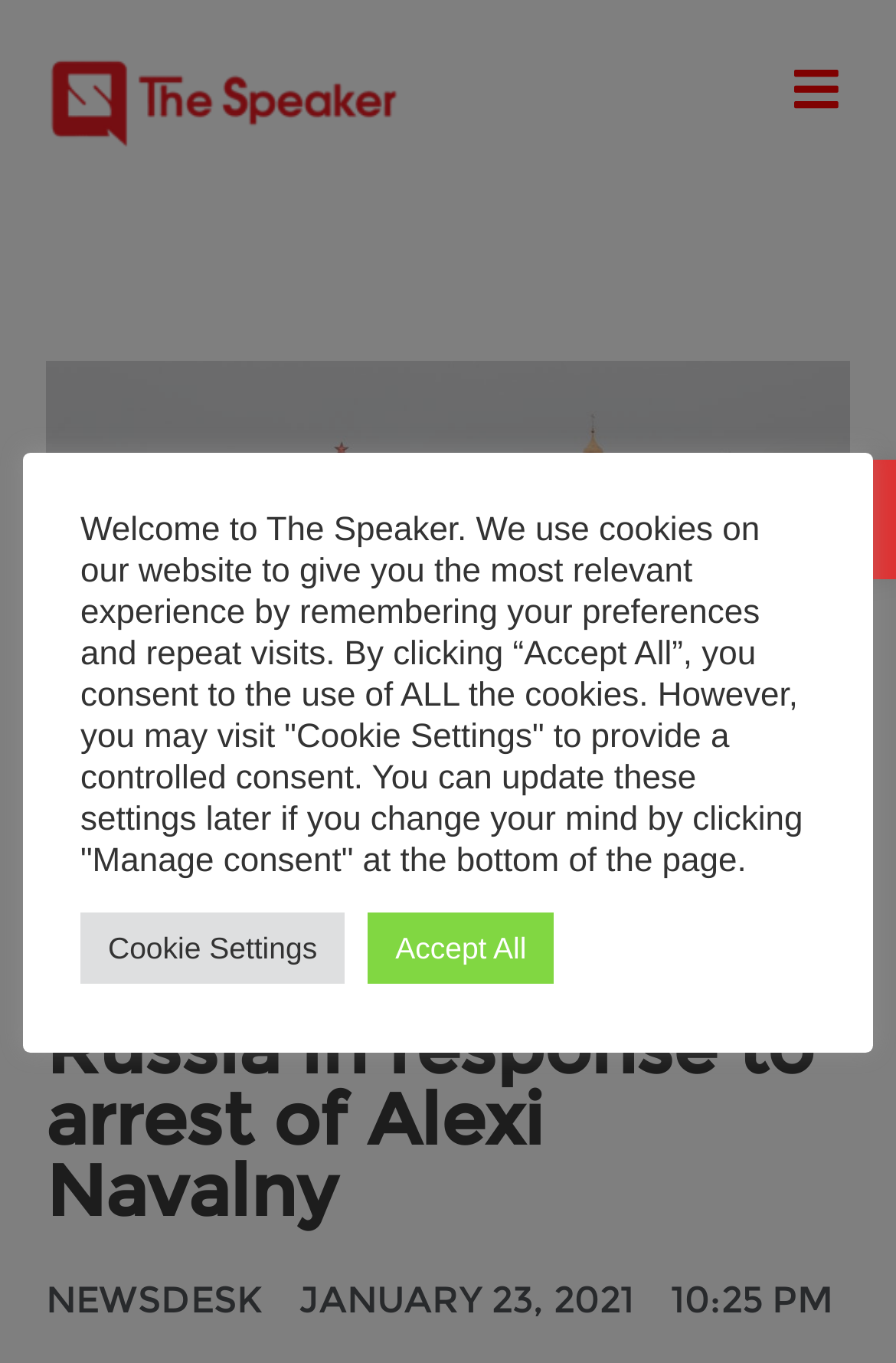Predict the bounding box for the UI component with the following description: "parent_node: Search for Devices: name="q"".

None